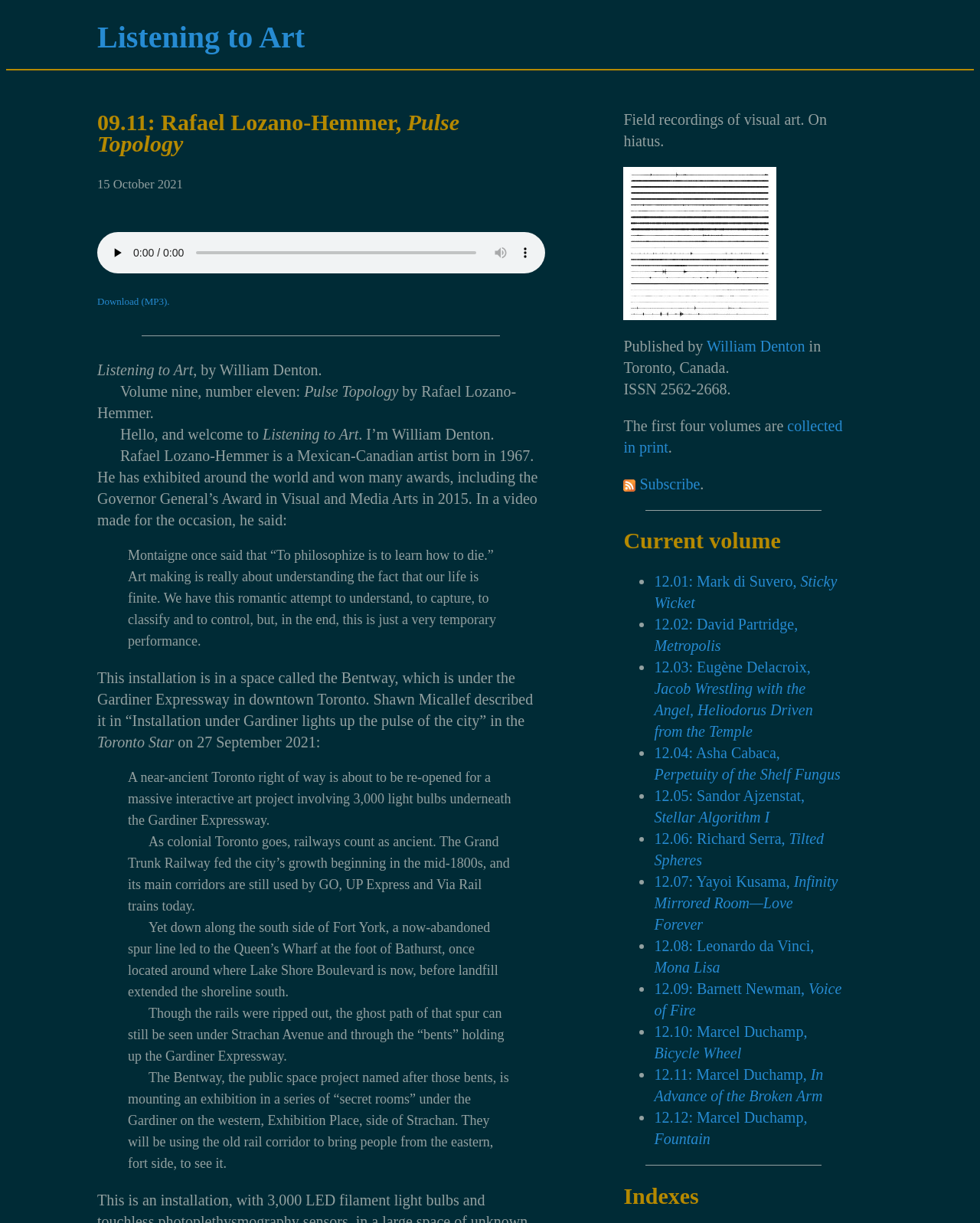Please find the bounding box coordinates of the element that needs to be clicked to perform the following instruction: "download the MP3 file". The bounding box coordinates should be four float numbers between 0 and 1, represented as [left, top, right, bottom].

[0.099, 0.242, 0.173, 0.251]